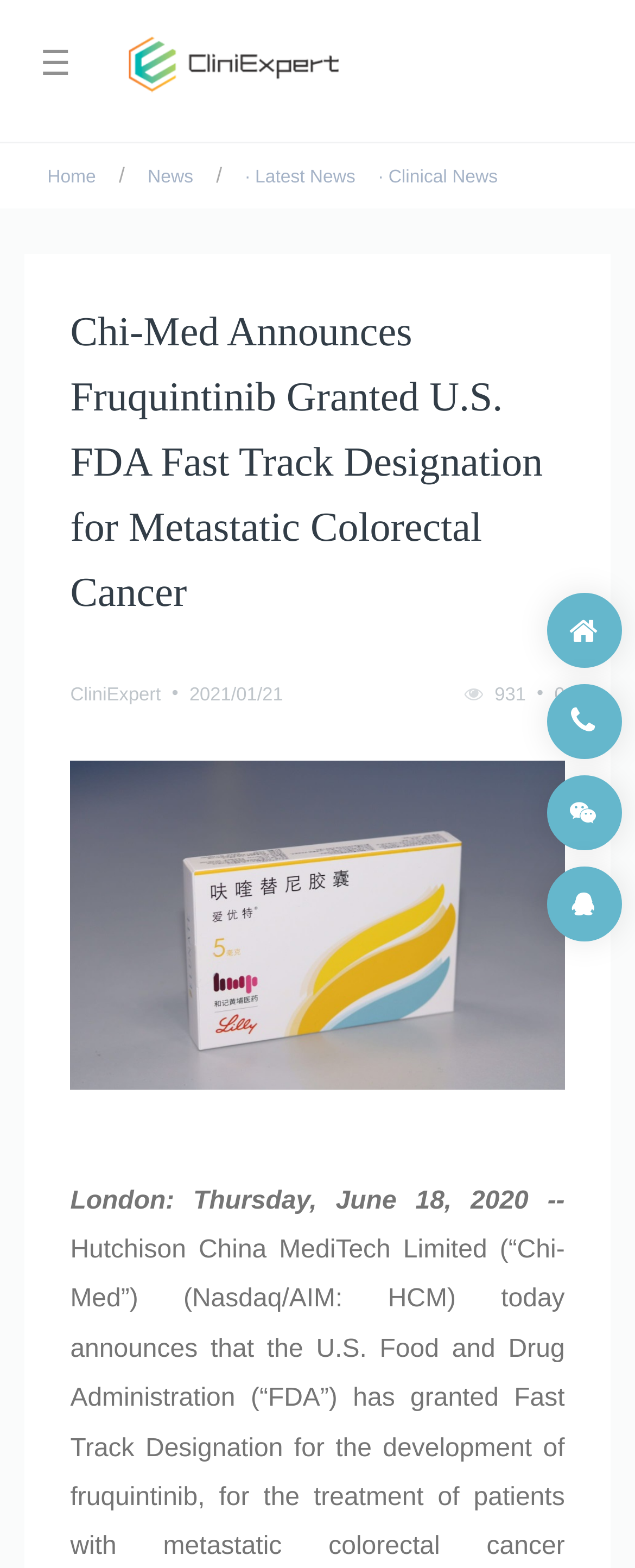Reply to the question with a single word or phrase:
How many navigation links are there?

4